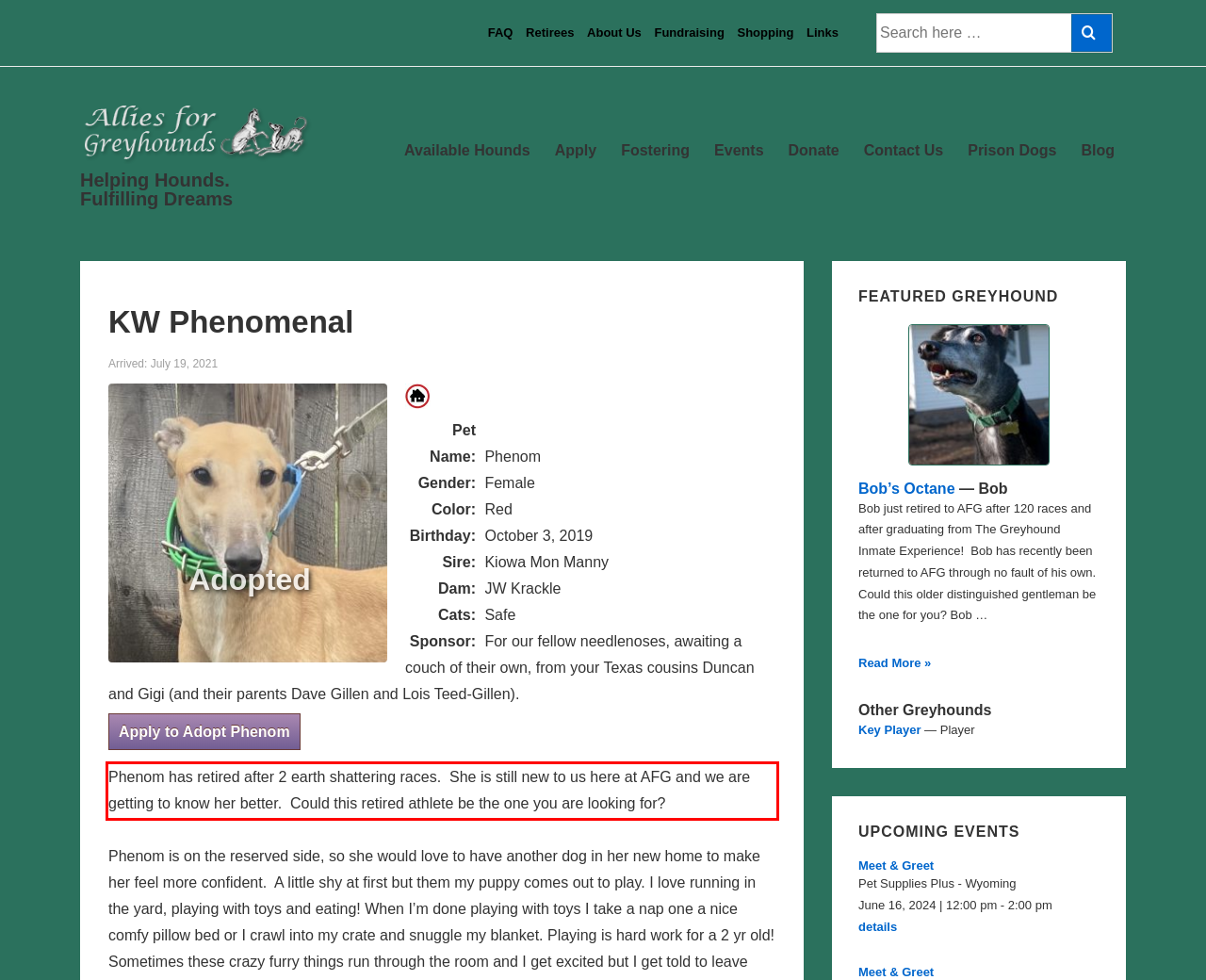In the given screenshot, locate the red bounding box and extract the text content from within it.

Phenom has retired after 2 earth shattering races. She is still new to us here at AFG and we are getting to know her better. Could this retired athlete be the one you are looking for?